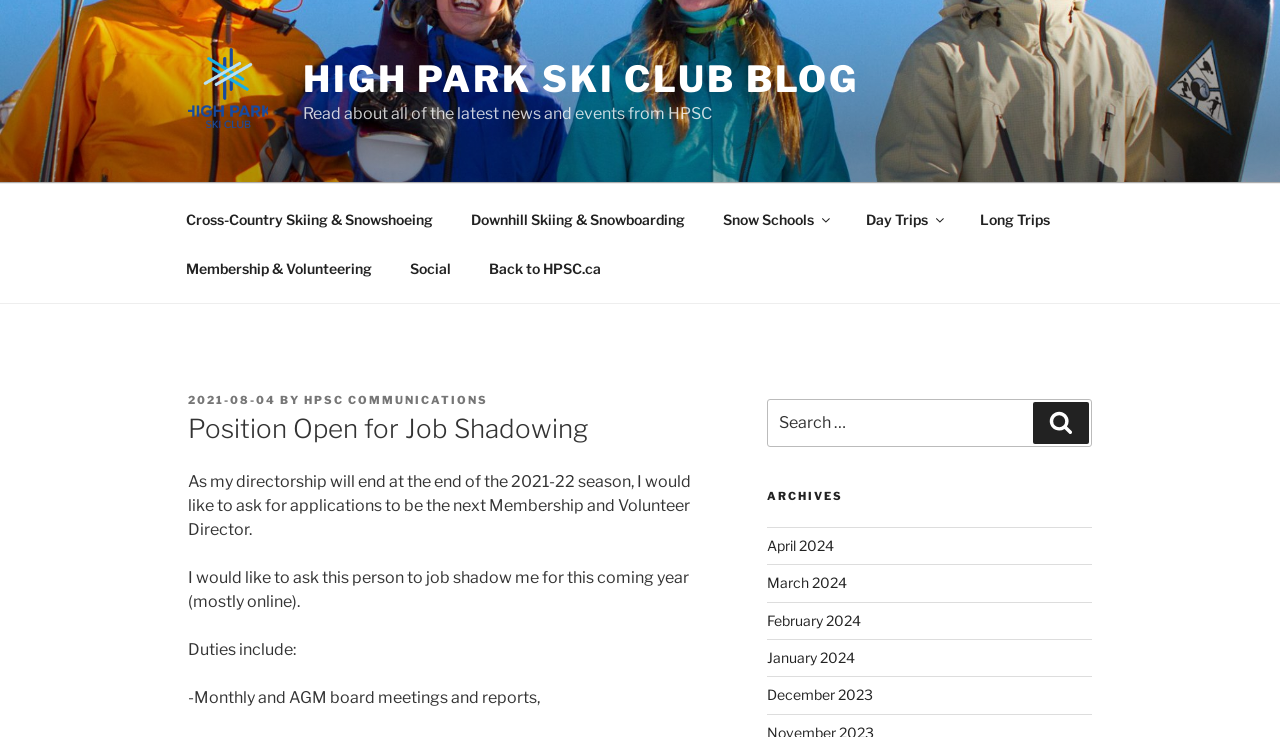Based on the visual content of the image, answer the question thoroughly: What is the name of the ski club?

I found the answer by looking at the top-left corner of the webpage, where it says 'High Park Ski Club Blog' with an image of a logo. This suggests that the ski club's name is High Park Ski Club.